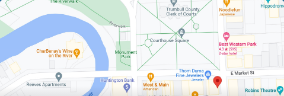Illustrate the scene in the image with a detailed description.

The image displays a map highlighting a specific location in Warren, Ohio. It serves as a visual reference for constituents looking to visit Congressman Dave Joyce's district office, which is situated at 125 West Market Street, Room 204. The map outlines the surrounding streets and landmarks, providing essential context for navigation. Additionally, the accompanying address and contact information emphasize the office's accessibility, inviting community engagement and direct communication with the Congressman’s staff. This resource is particularly helpful for residents seeking assistance or wishing to participate in local governance initiatives.